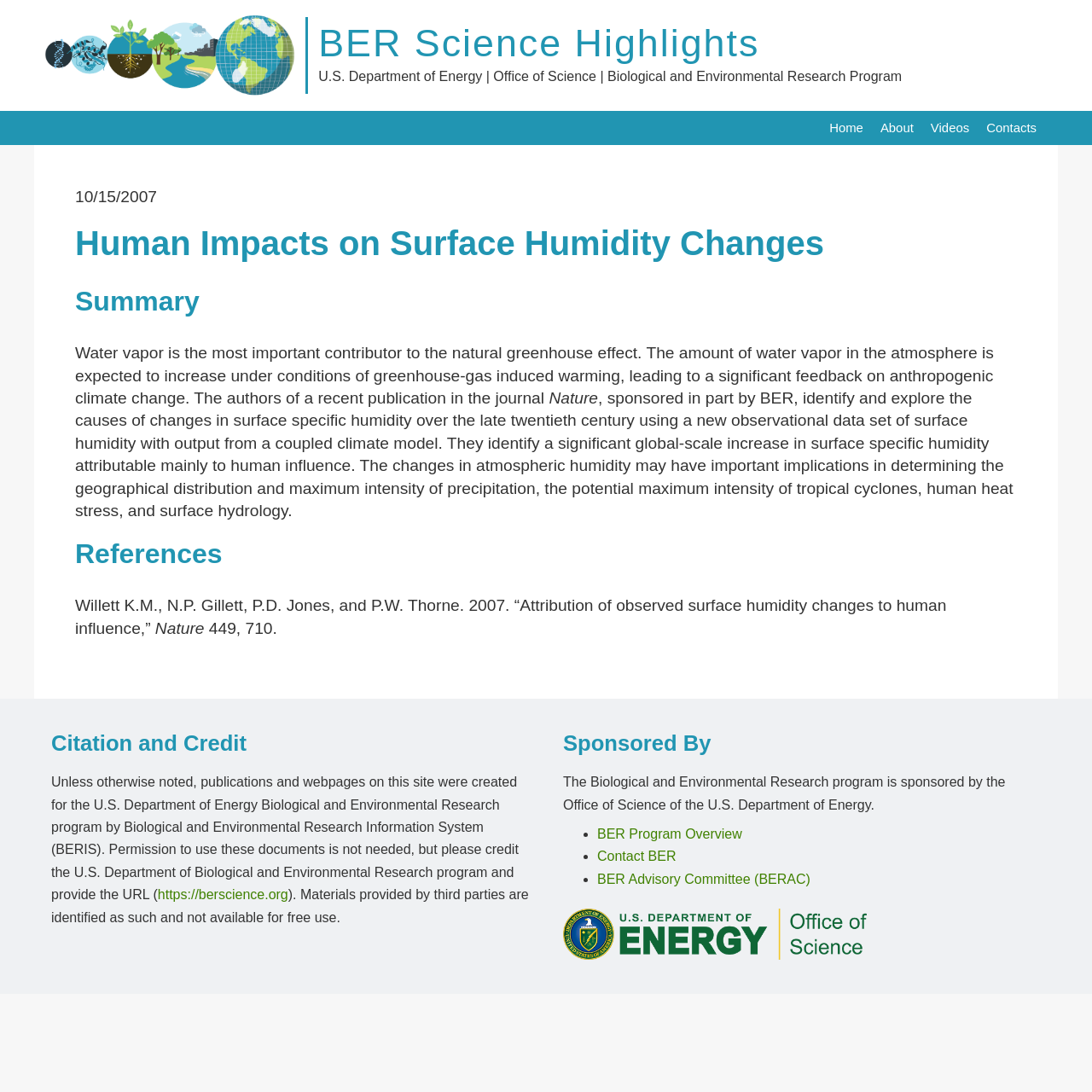Identify the bounding box coordinates of the section that should be clicked to achieve the task described: "View Contacts".

[0.895, 0.102, 0.957, 0.133]